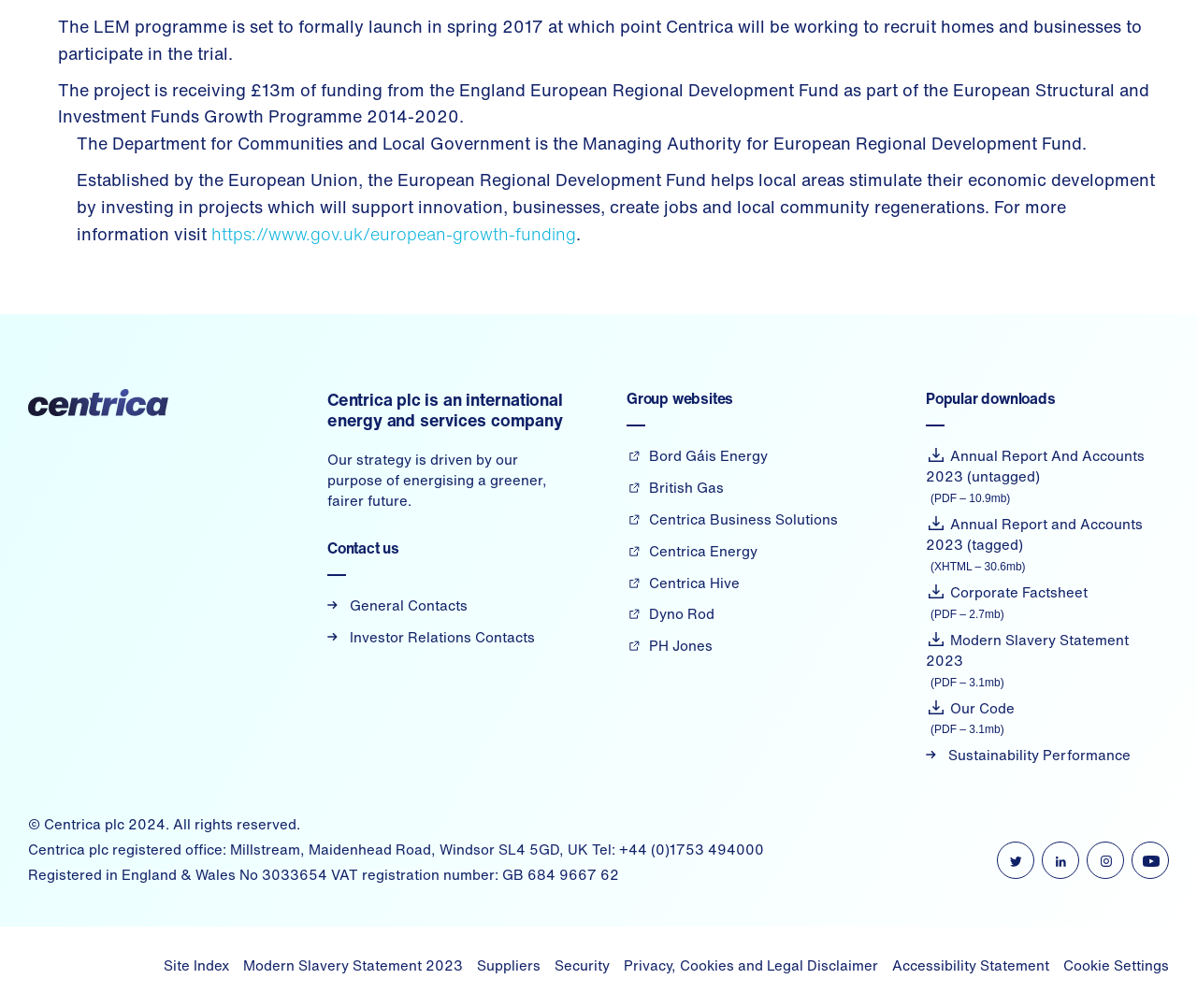Provide the bounding box coordinates for the area that should be clicked to complete the instruction: "Contact the General Contacts team".

[0.273, 0.59, 0.391, 0.611]